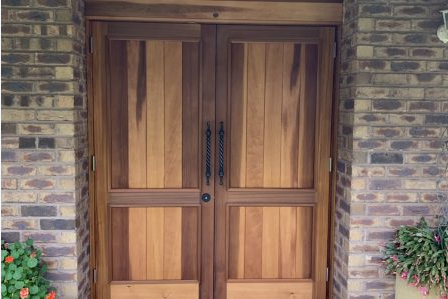Describe in detail everything you see in the image.

This image showcases a beautifully crafted set of double wooden doors, characterized by their rich, warm tones and intricate paneling. The doors are framed with elegant black handles, adding a touch of sophistication to the entrance. The surrounding area features a cozy, rustic brick wall, enhancing the overall charm of the setting. Flanking the doors are vibrant planters filled with flowering plants, contributing a welcoming atmosphere. This entryway reflects quality craftsmanship and attention to detail, embodying the essence of custom joinery and design excellence.